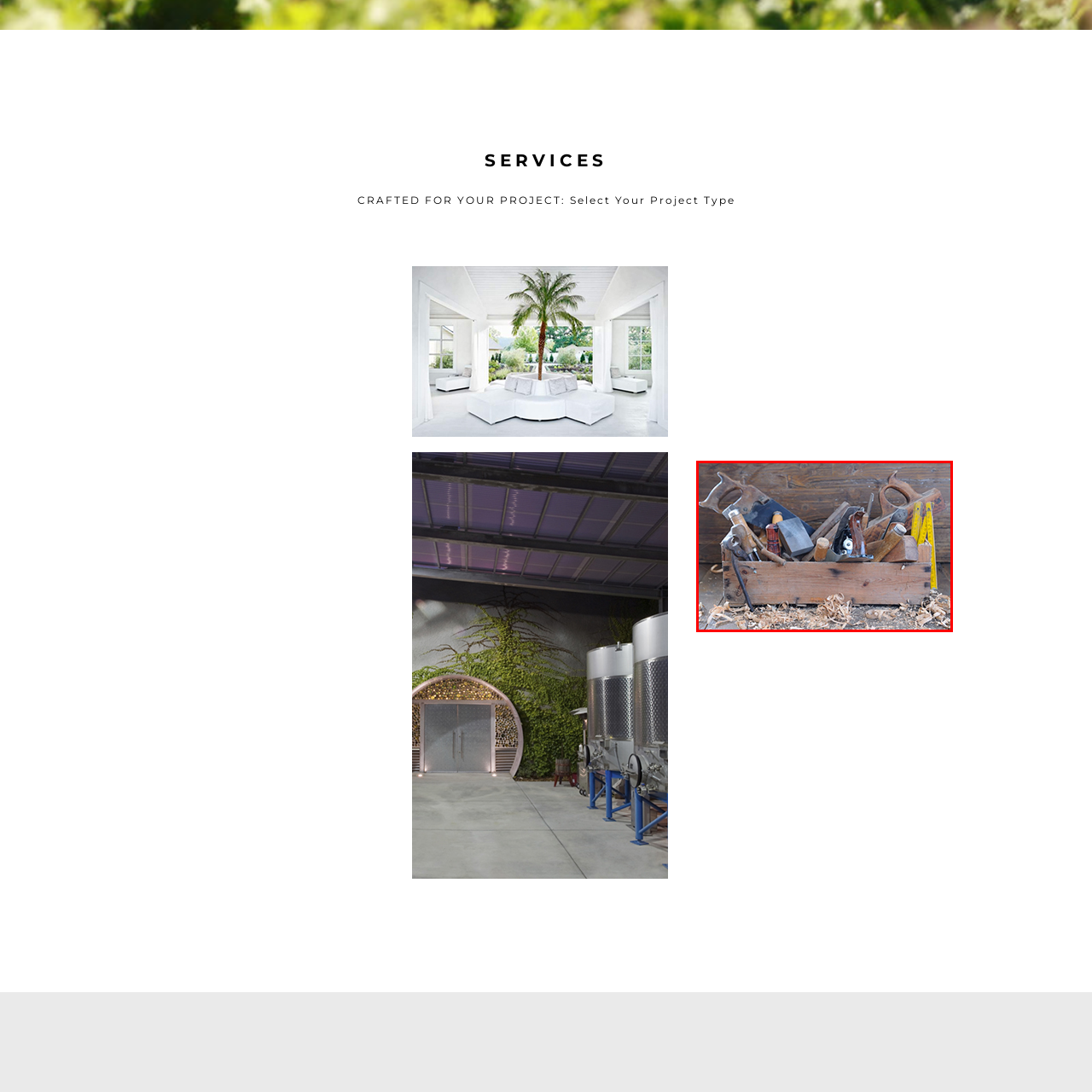View the image within the red box and answer the following question with a concise word or phrase:
What tools are prominently displayed in the toolbox?

Saws, hammers, chisels, and a plane